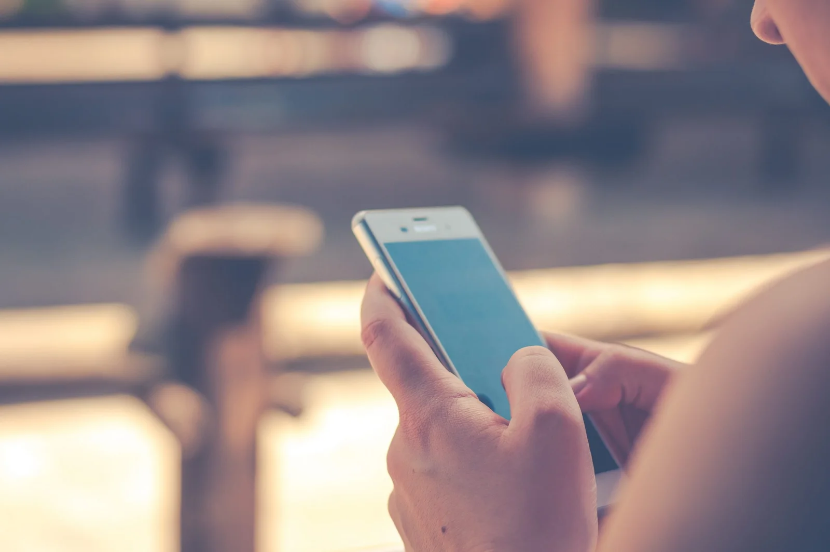Where is the person in the image likely to be?
From the image, respond with a single word or phrase.

Outdoor public space